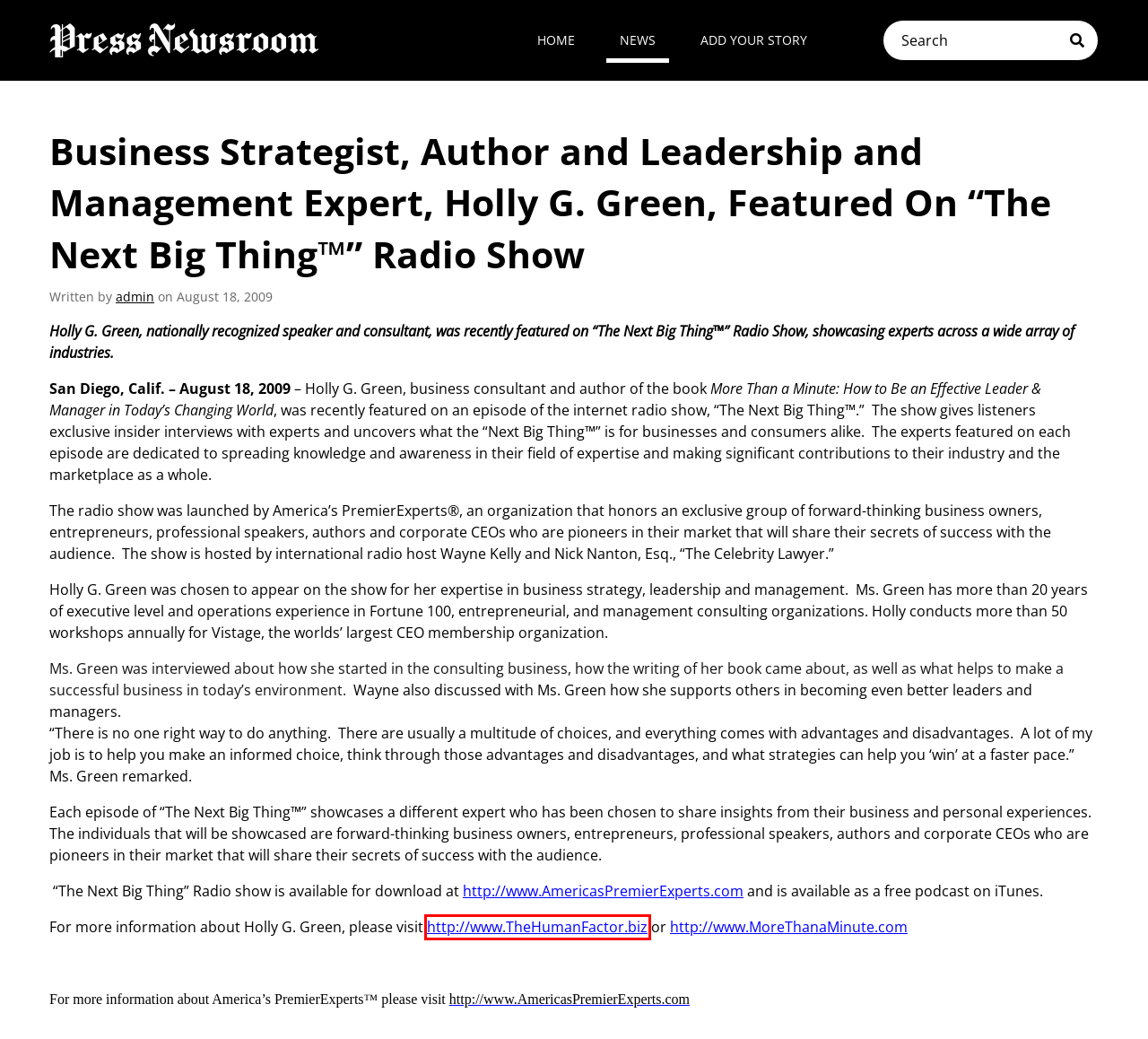You are looking at a webpage screenshot with a red bounding box around an element. Pick the description that best matches the new webpage after interacting with the element in the red bounding box. The possible descriptions are:
A. Add Your Story – PressNewsRoom
B. PressNewsRoom
C. News – PressNewsRoom
D. Keynote Speaker, Consultant, Author | Holly G. Green
E. America’s PremierExperts – PressNewsRoom
F. 全网最大下注平台(中国)有限公司
G. Holly G. Green – PressNewsRoom
H. Next Big Thing Radio – PressNewsRoom

D